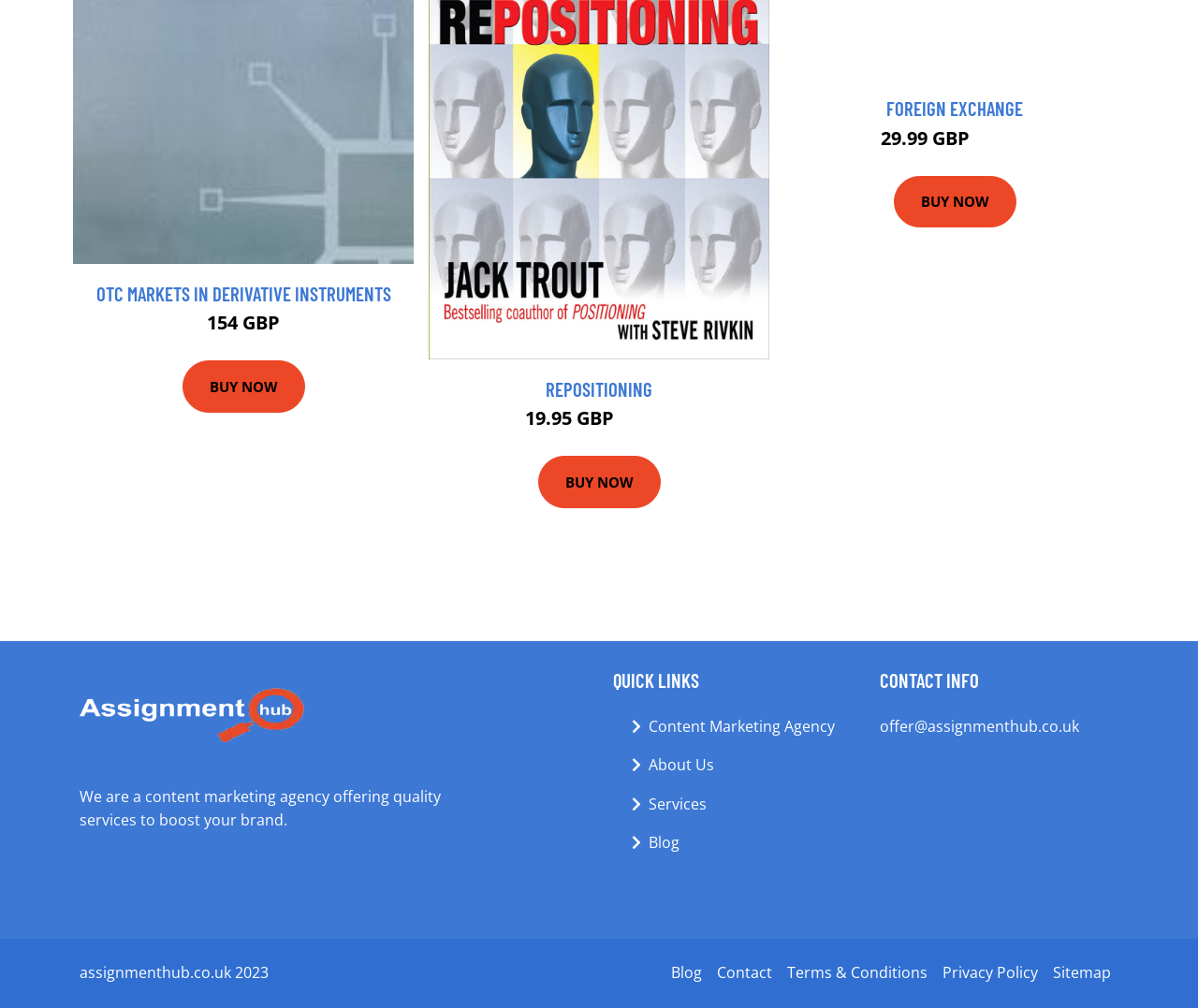Please specify the coordinates of the bounding box for the element that should be clicked to carry out this instruction: "Buy now for 154 GBP". The coordinates must be four float numbers between 0 and 1, formatted as [left, top, right, bottom].

[0.152, 0.358, 0.254, 0.409]